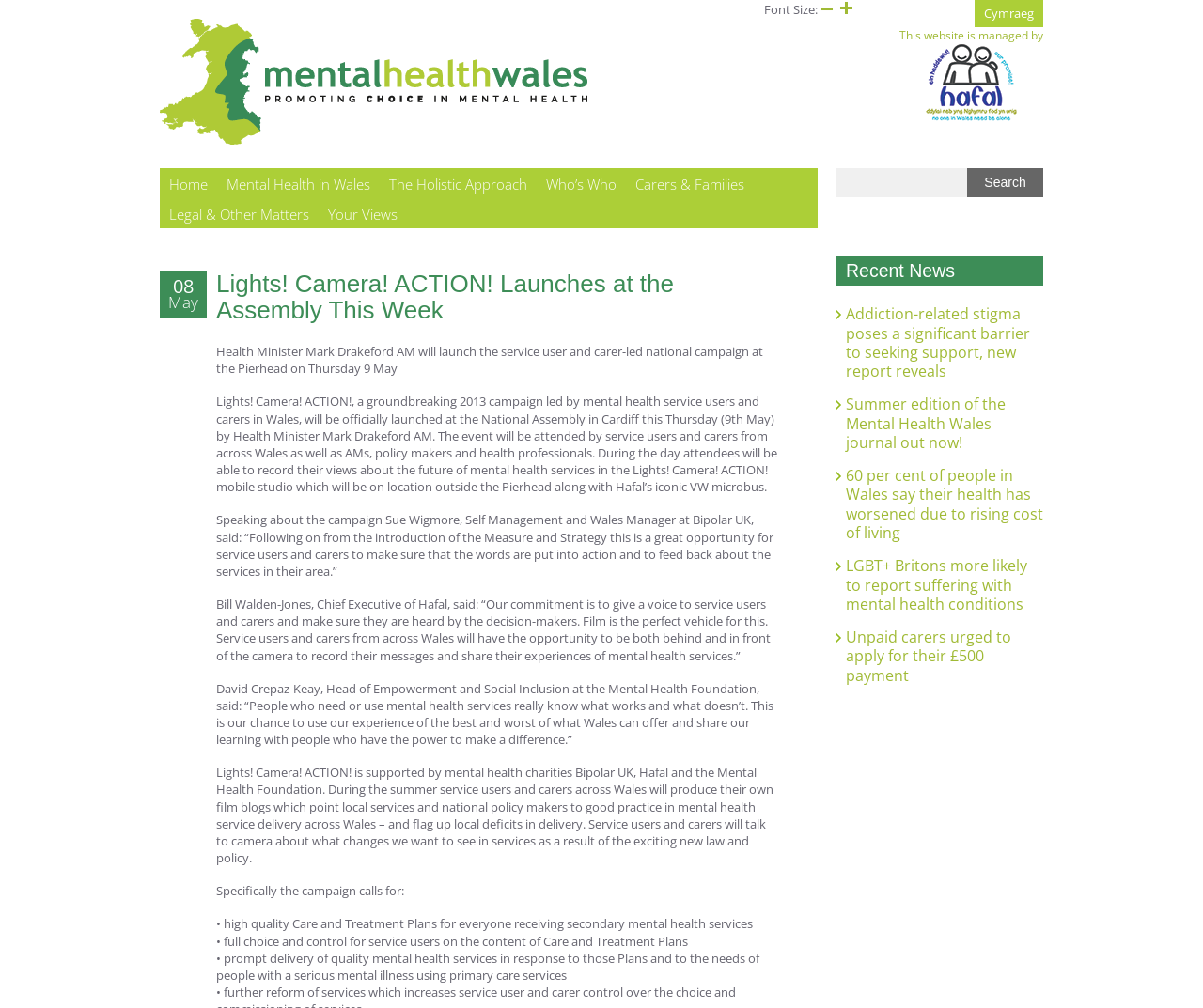Determine the bounding box for the UI element as described: "title="Mental Health Wales"". The coordinates should be represented as four float numbers between 0 and 1, formatted as [left, top, right, bottom].

[0.133, 0.131, 0.49, 0.148]